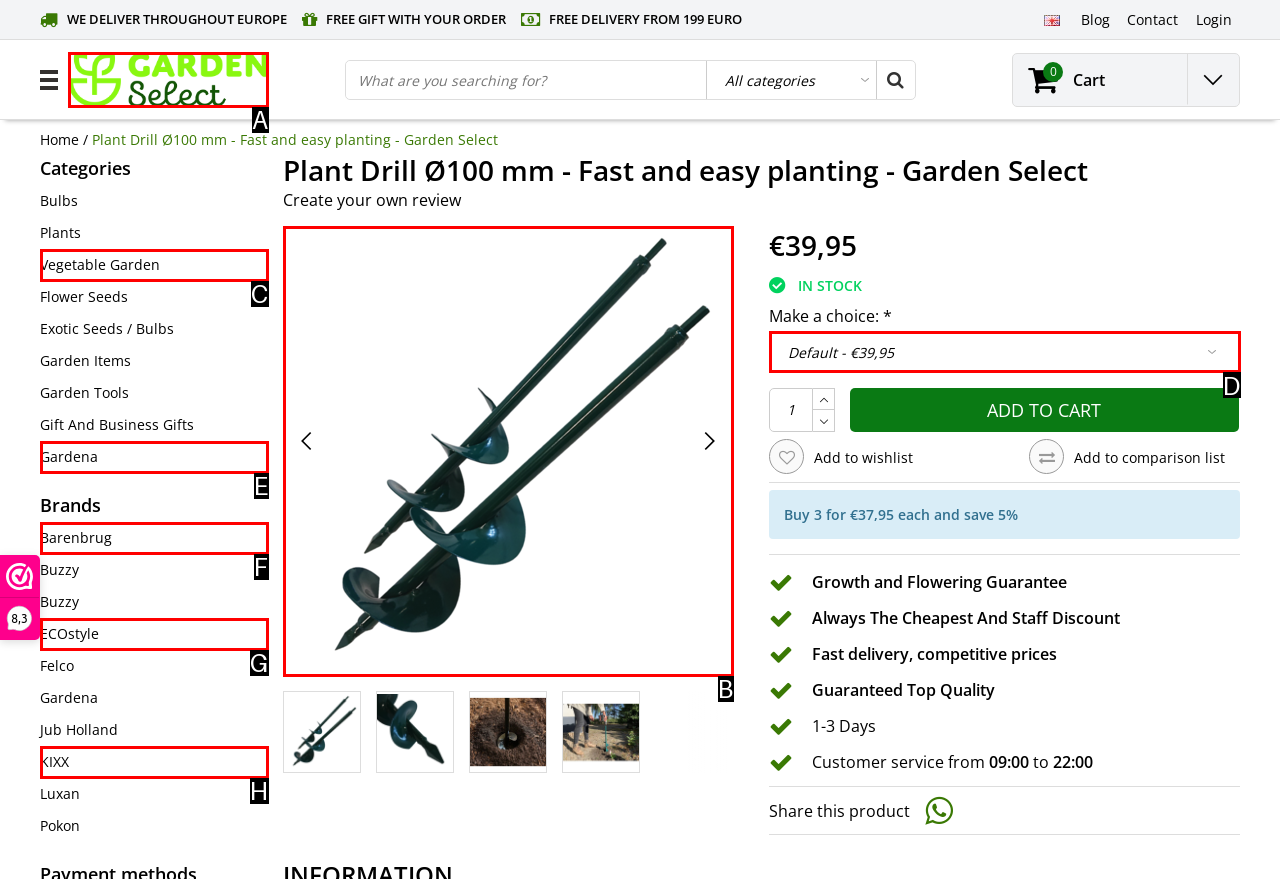Look at the highlighted elements in the screenshot and tell me which letter corresponds to the task: Select a product option.

D